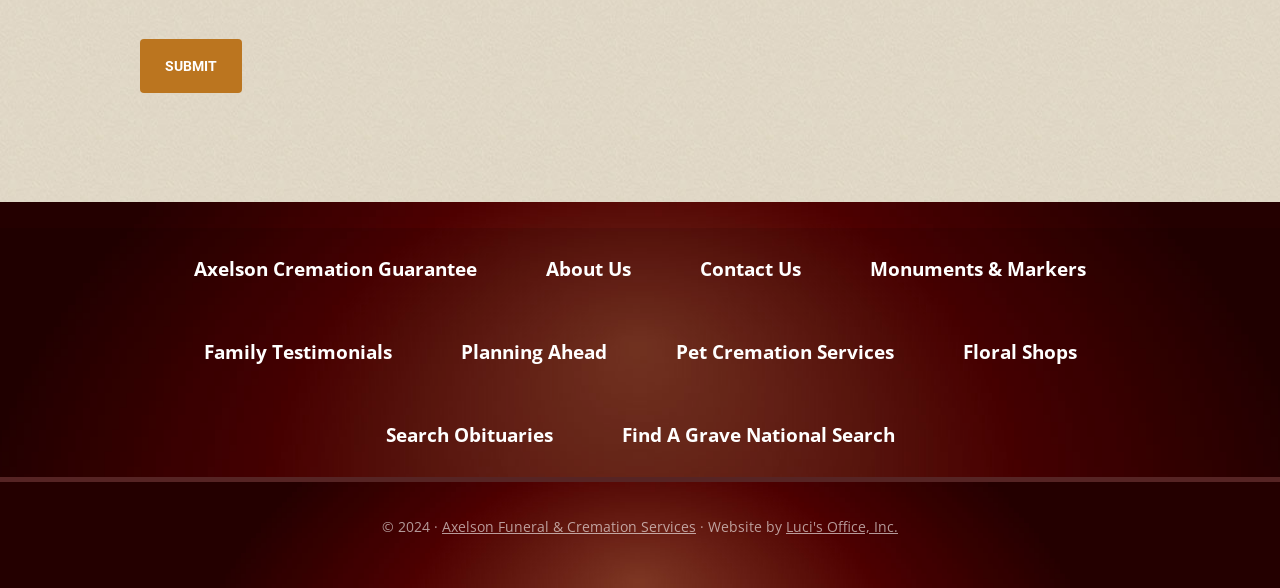Pinpoint the bounding box coordinates of the area that should be clicked to complete the following instruction: "click the submit button". The coordinates must be given as four float numbers between 0 and 1, i.e., [left, top, right, bottom].

[0.109, 0.066, 0.189, 0.158]